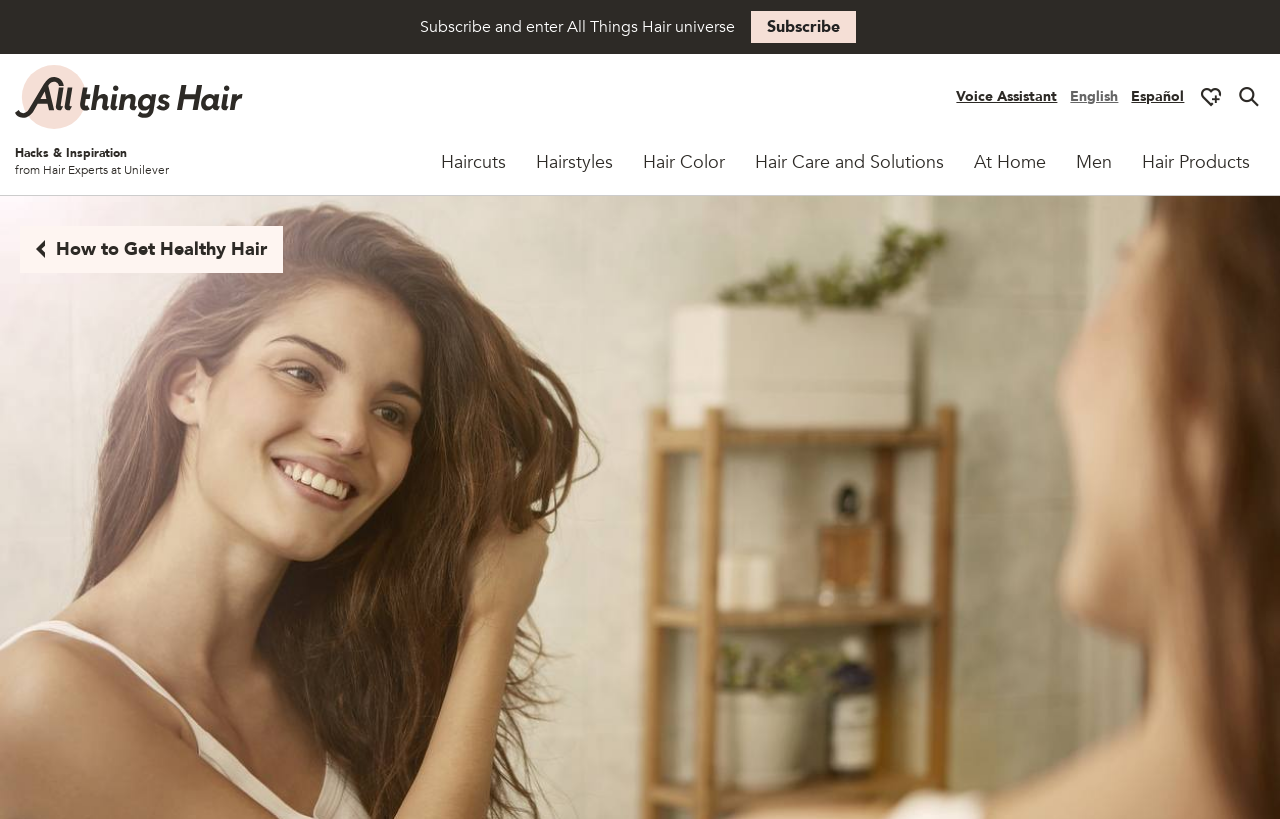What is the purpose of the 'Skip to content' link? Examine the screenshot and reply using just one word or a brief phrase.

To skip to main content